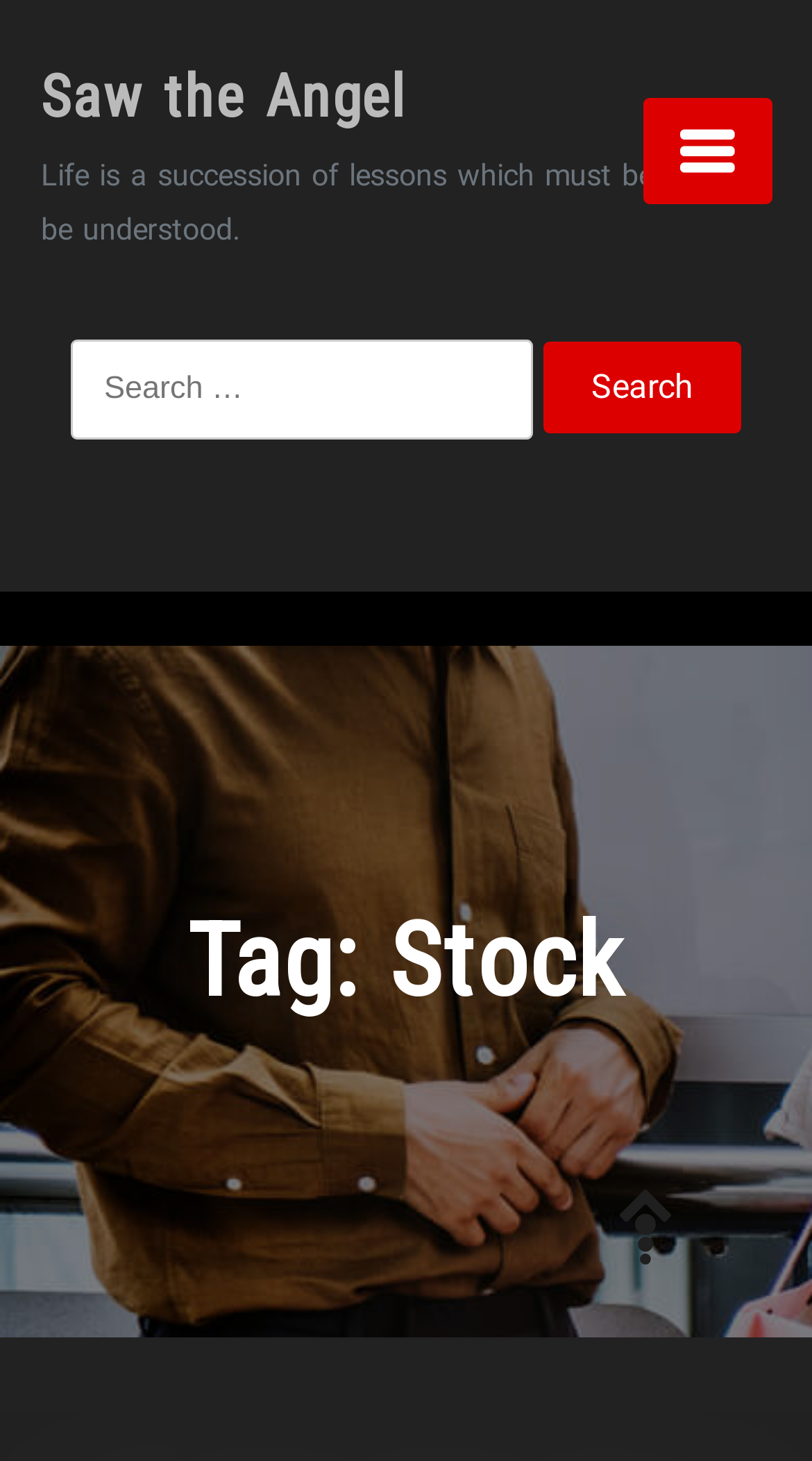Using the given description, provide the bounding box coordinates formatted as (top-left x, top-left y, bottom-right x, bottom-right y), with all values being floating point numbers between 0 and 1. Description: parent_node: Skip to content

[0.718, 0.764, 0.949, 0.918]